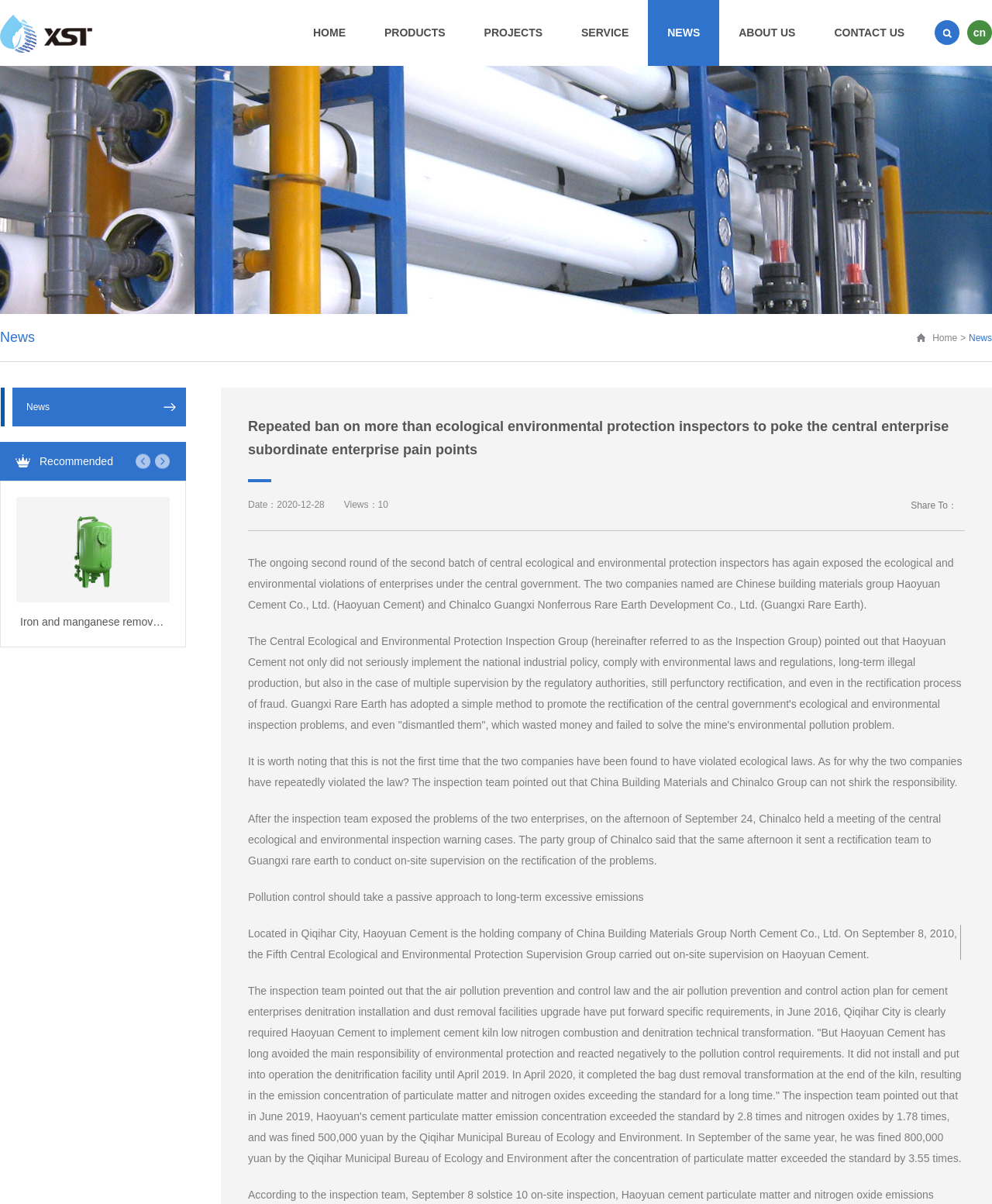Extract the bounding box coordinates of the UI element described: "Activated carbon filter". Provide the coordinates in the format [left, top, right, bottom] with values ranging from 0 to 1.

[0.016, 0.413, 0.171, 0.533]